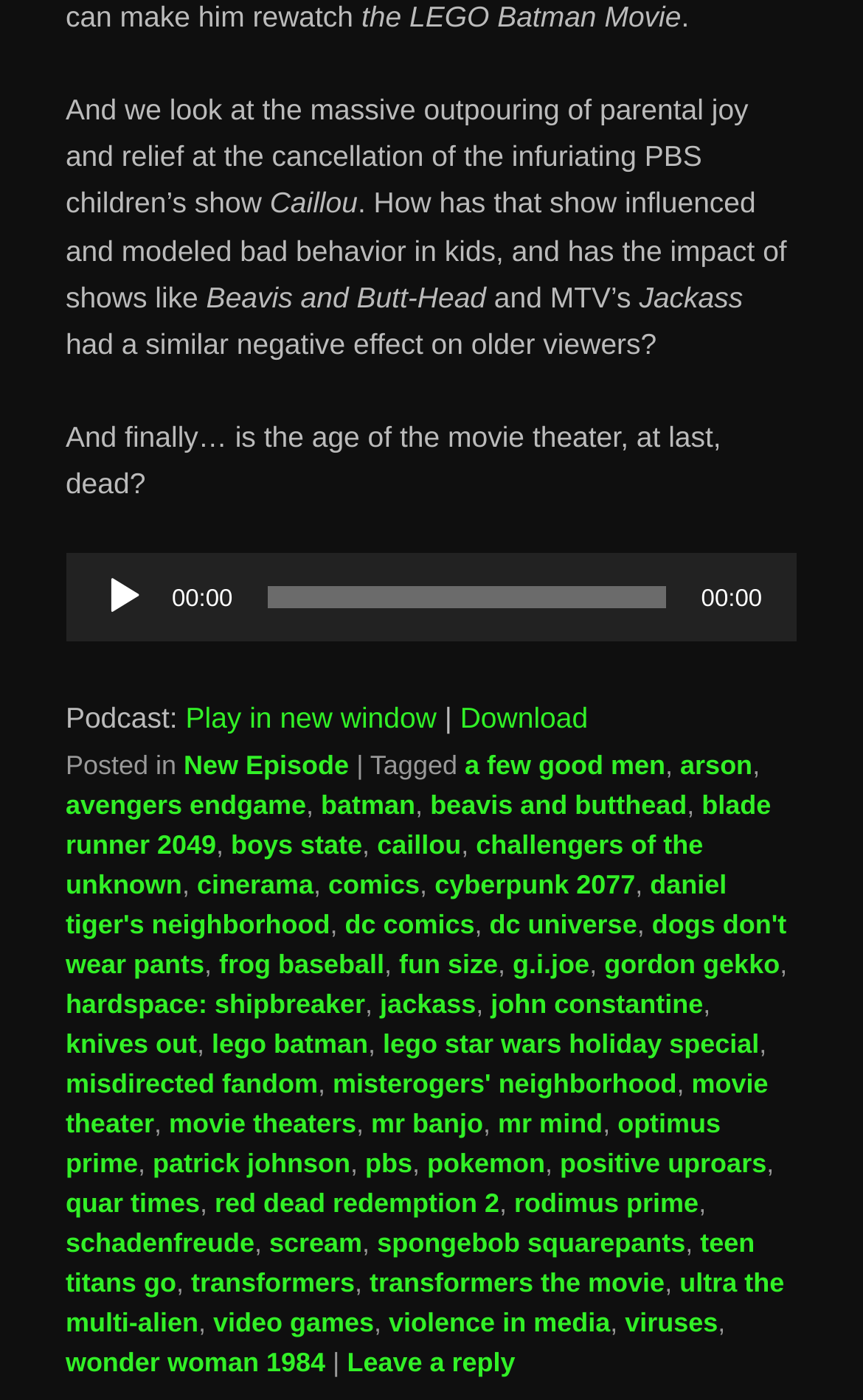Identify the bounding box coordinates for the region to click in order to carry out this instruction: "Go to SEMINAR FÜR JEDERMANN page". Provide the coordinates using four float numbers between 0 and 1, formatted as [left, top, right, bottom].

None